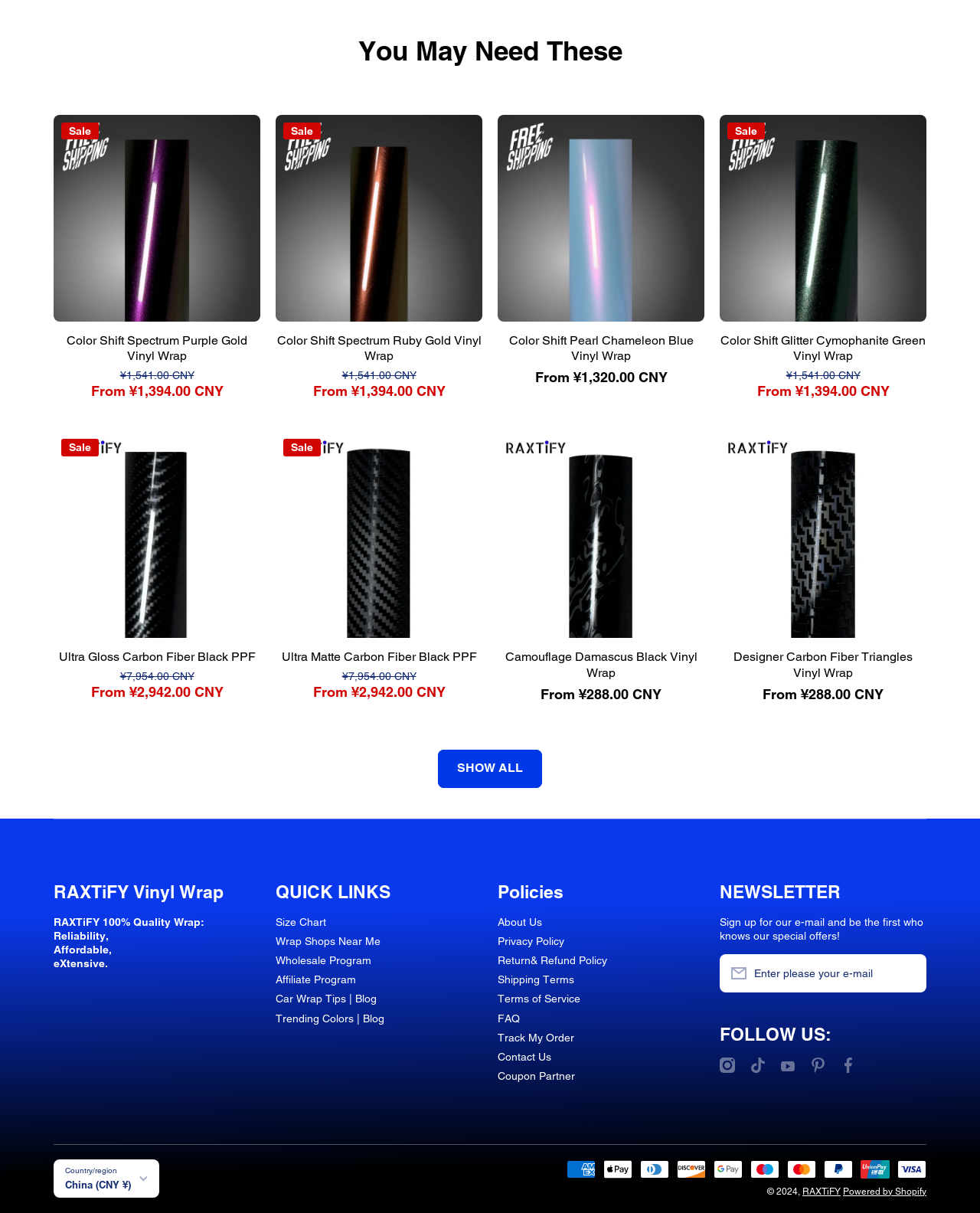Can you provide the bounding box coordinates for the element that should be clicked to implement the instruction: "Go to the 'Size Chart' page"?

[0.281, 0.75, 0.333, 0.766]